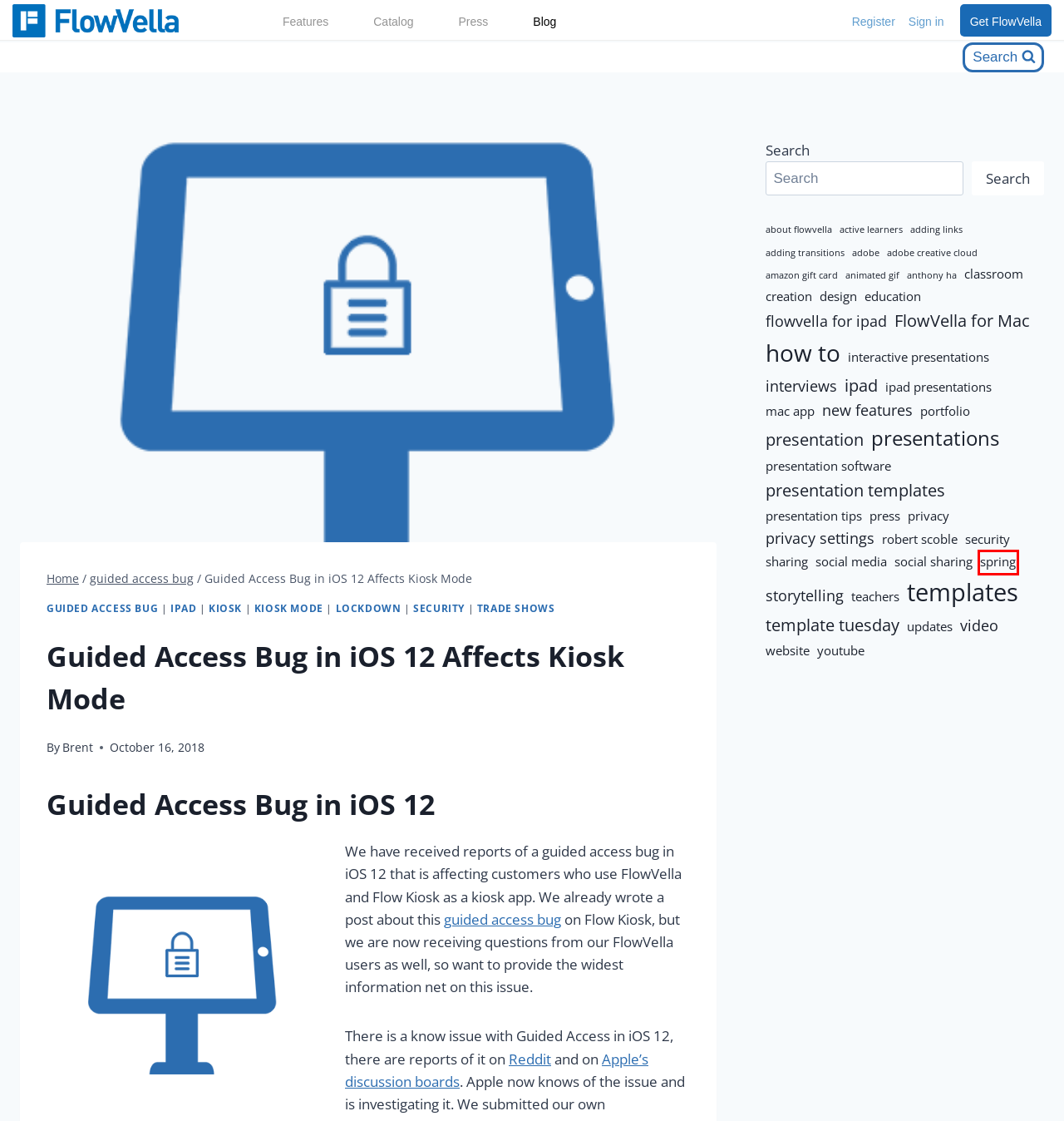You have a screenshot of a webpage with a red rectangle bounding box around an element. Identify the best matching webpage description for the new page that appears after clicking the element in the bounding box. The descriptions are:
A. portfolio – FlowVella – Interactive Presentation and Kiosk Software
B. social media – FlowVella – Interactive Presentation and Kiosk Software
C. spring – FlowVella – Interactive Presentation and Kiosk Software
D. privacy – FlowVella – Interactive Presentation and Kiosk Software
E. presentations – FlowVella – Interactive Presentation and Kiosk Software
F. adobe – FlowVella – Interactive Presentation and Kiosk Software
G. guided access bug – FlowVella – Interactive Presentation and Kiosk Software
H. Presentation Software | Features | Tools | FlowVella

C